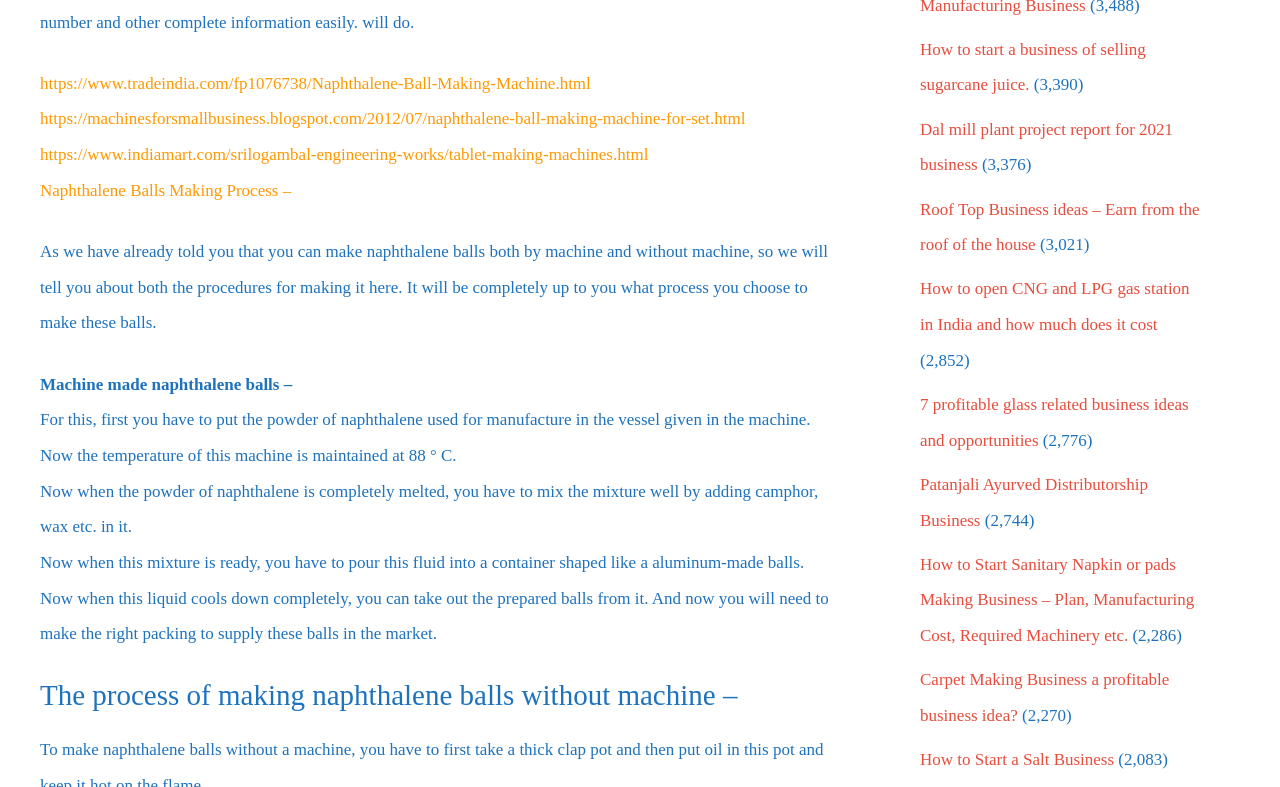What is added to the naphthalene mixture?
Please use the image to deliver a detailed and complete answer.

The webpage states that after the naphthalene powder is melted, camphor and wax are added to the mixture to create the final product.